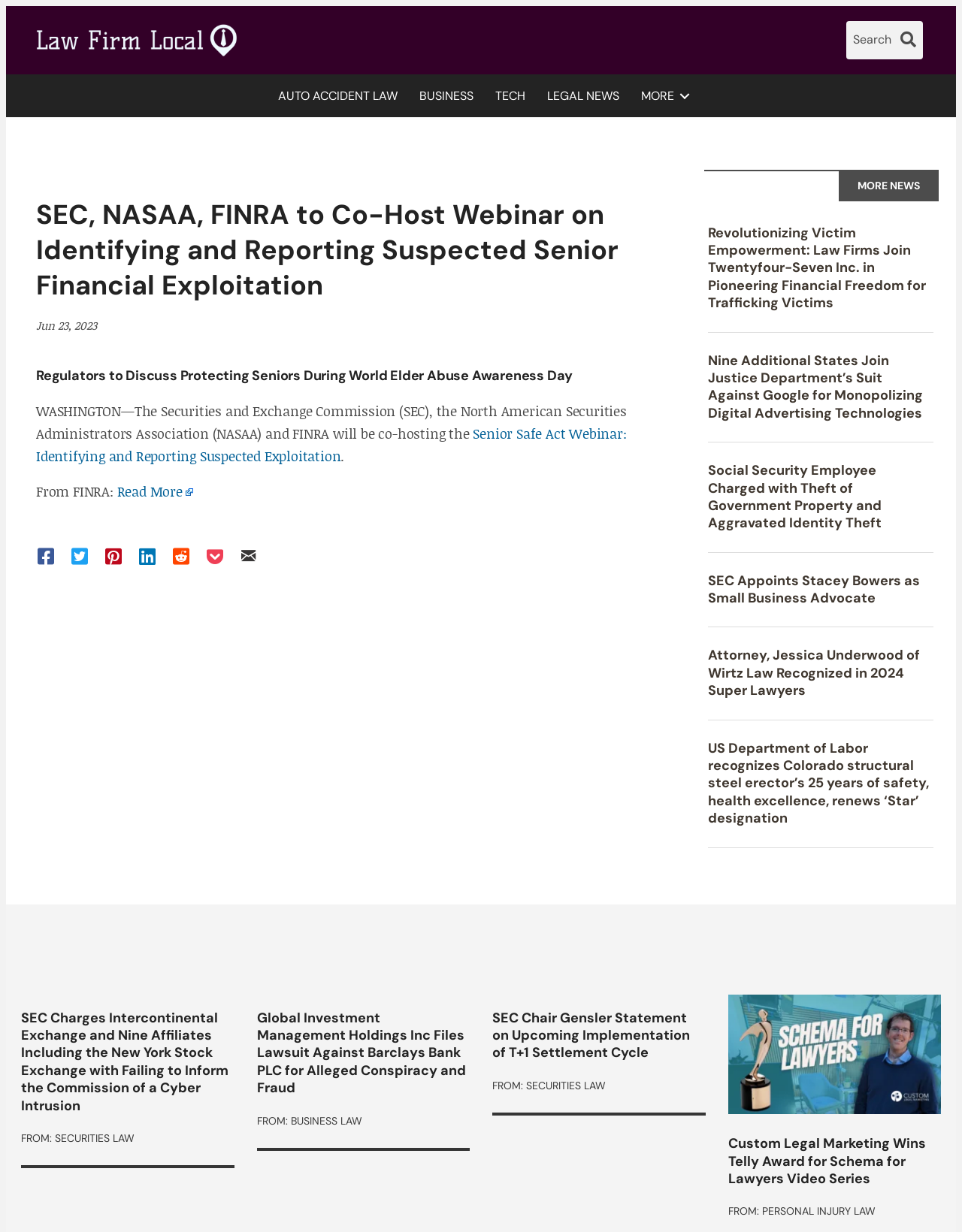Respond to the following question with a brief word or phrase:
What is the topic of the webinar?

Senior Financial Exploitation